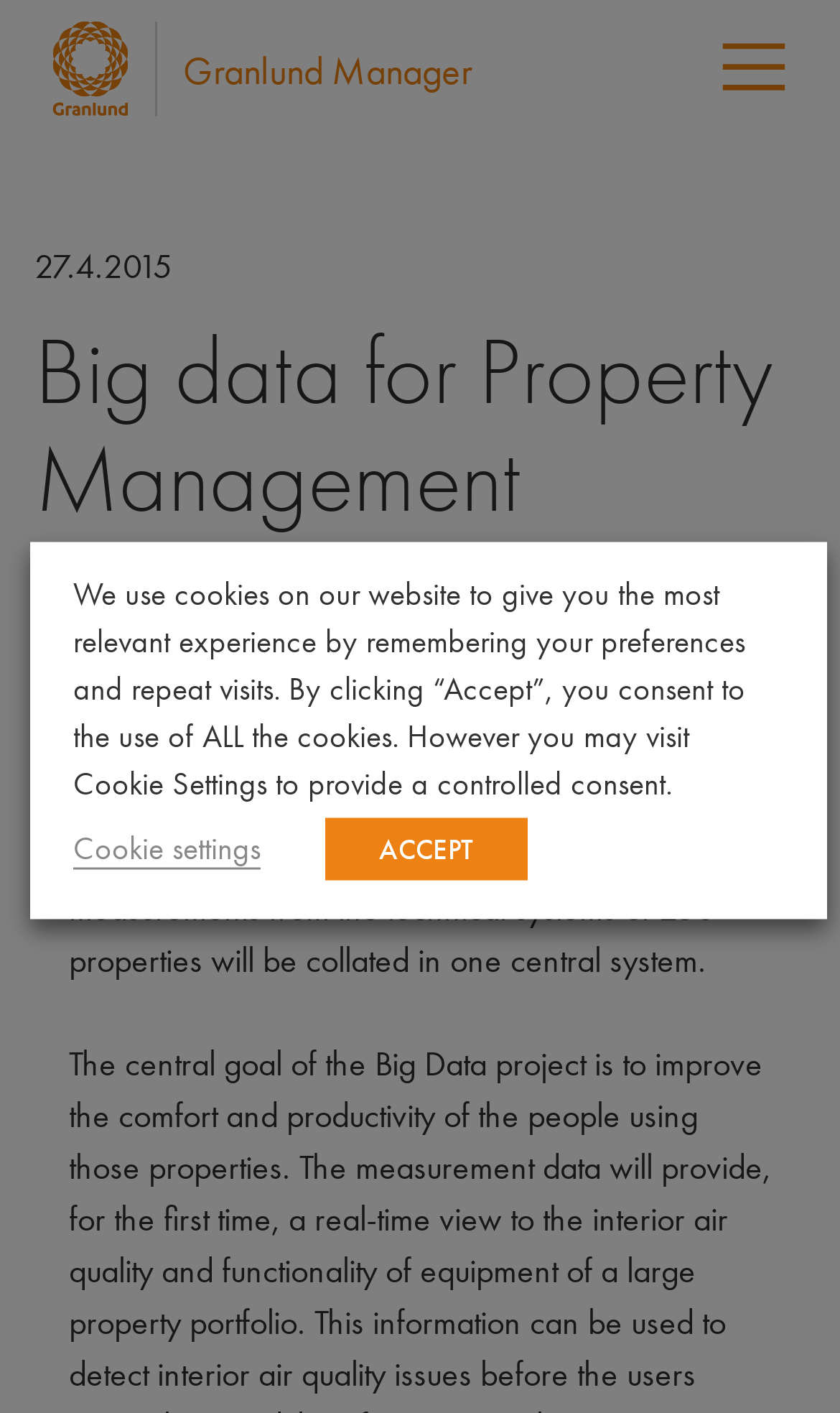Determine the main heading text of the webpage.

Big data for Property Management